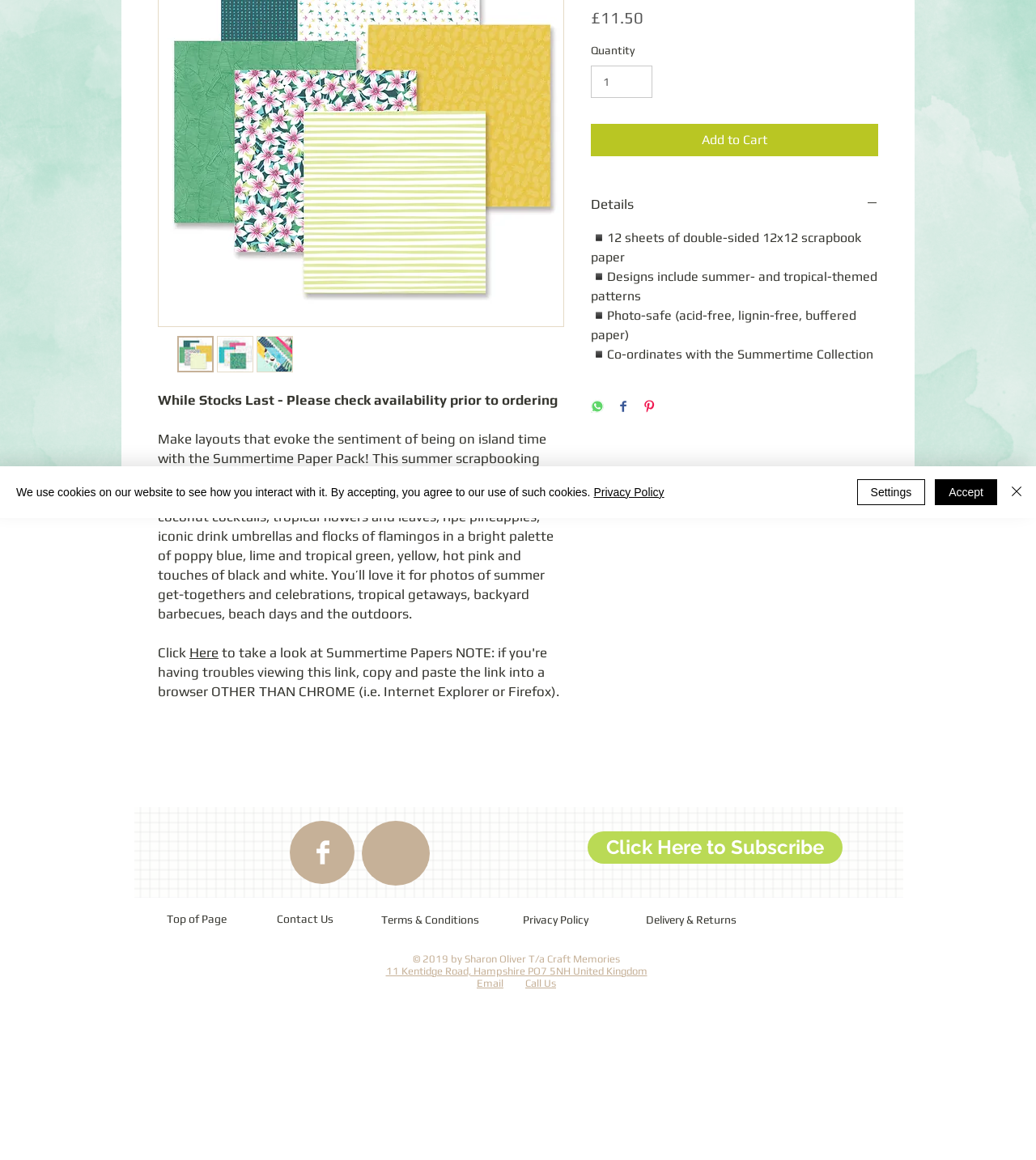Please locate the UI element described by "Click Here to Subscribe" and provide its bounding box coordinates.

[0.567, 0.717, 0.813, 0.744]